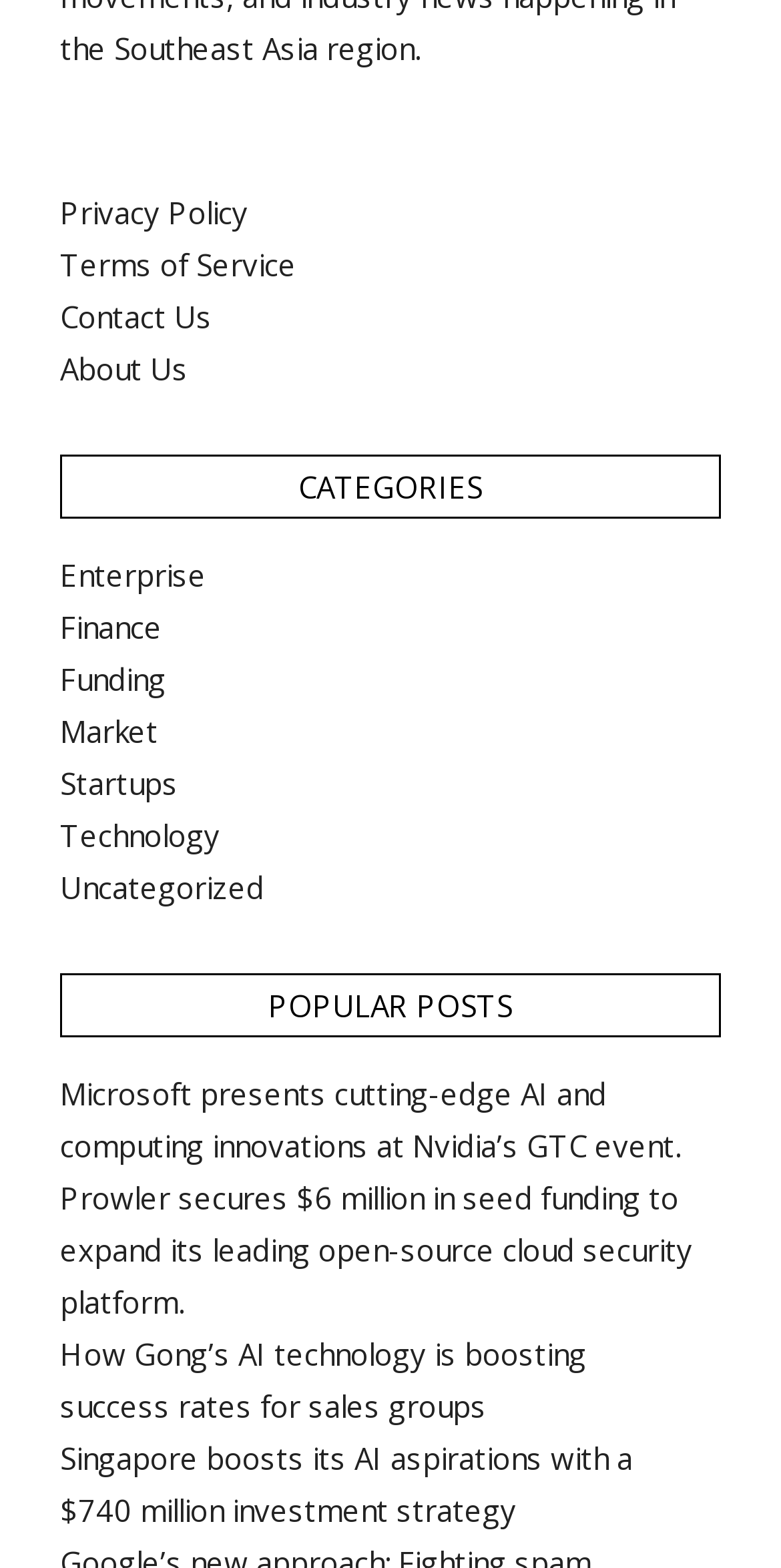Answer the question with a brief word or phrase:
What is the topic of the third popular post?

AI technology